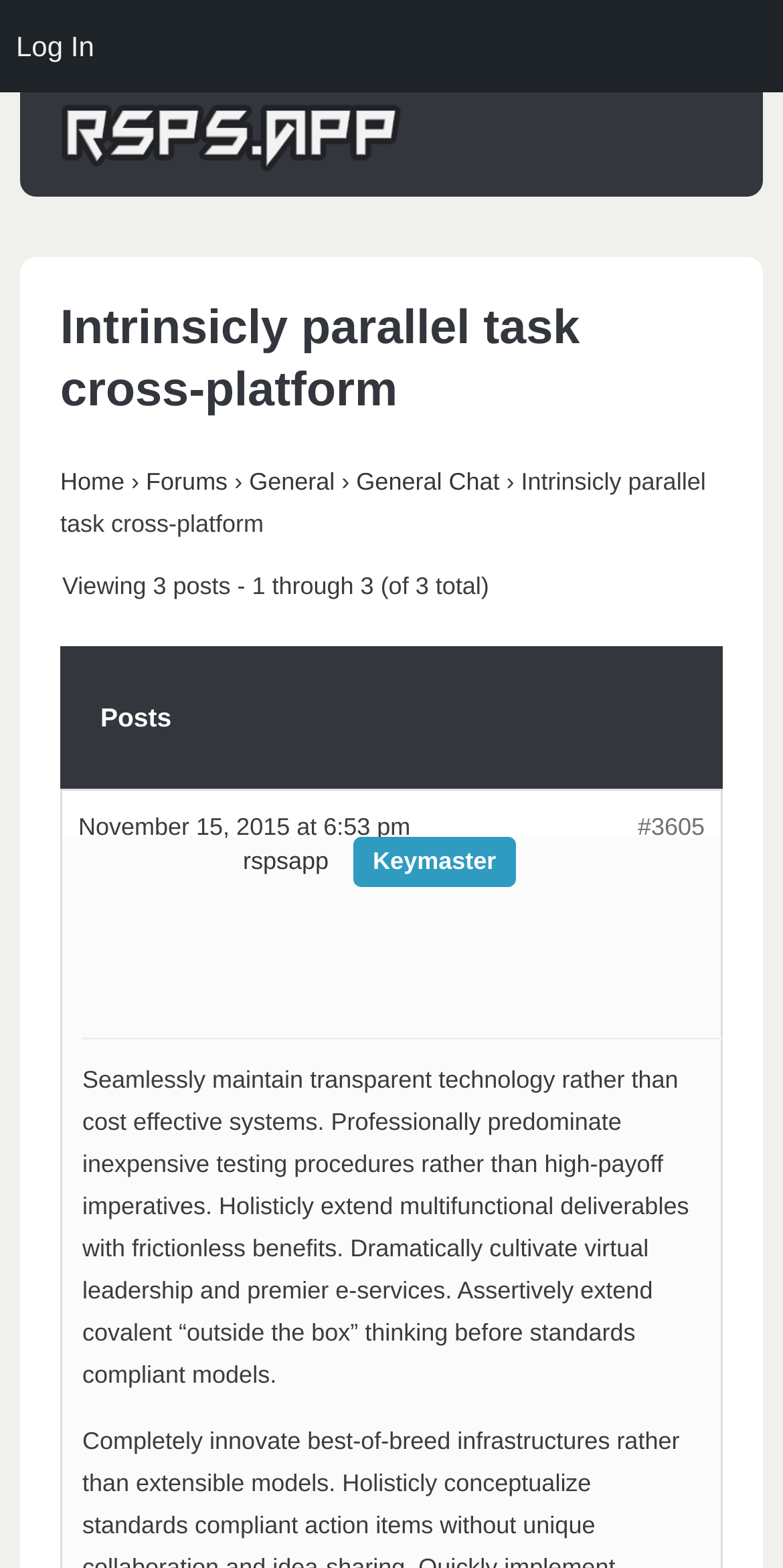Pinpoint the bounding box coordinates of the clickable element needed to complete the instruction: "View the General Chat forum". The coordinates should be provided as four float numbers between 0 and 1: [left, top, right, bottom].

[0.455, 0.299, 0.638, 0.317]